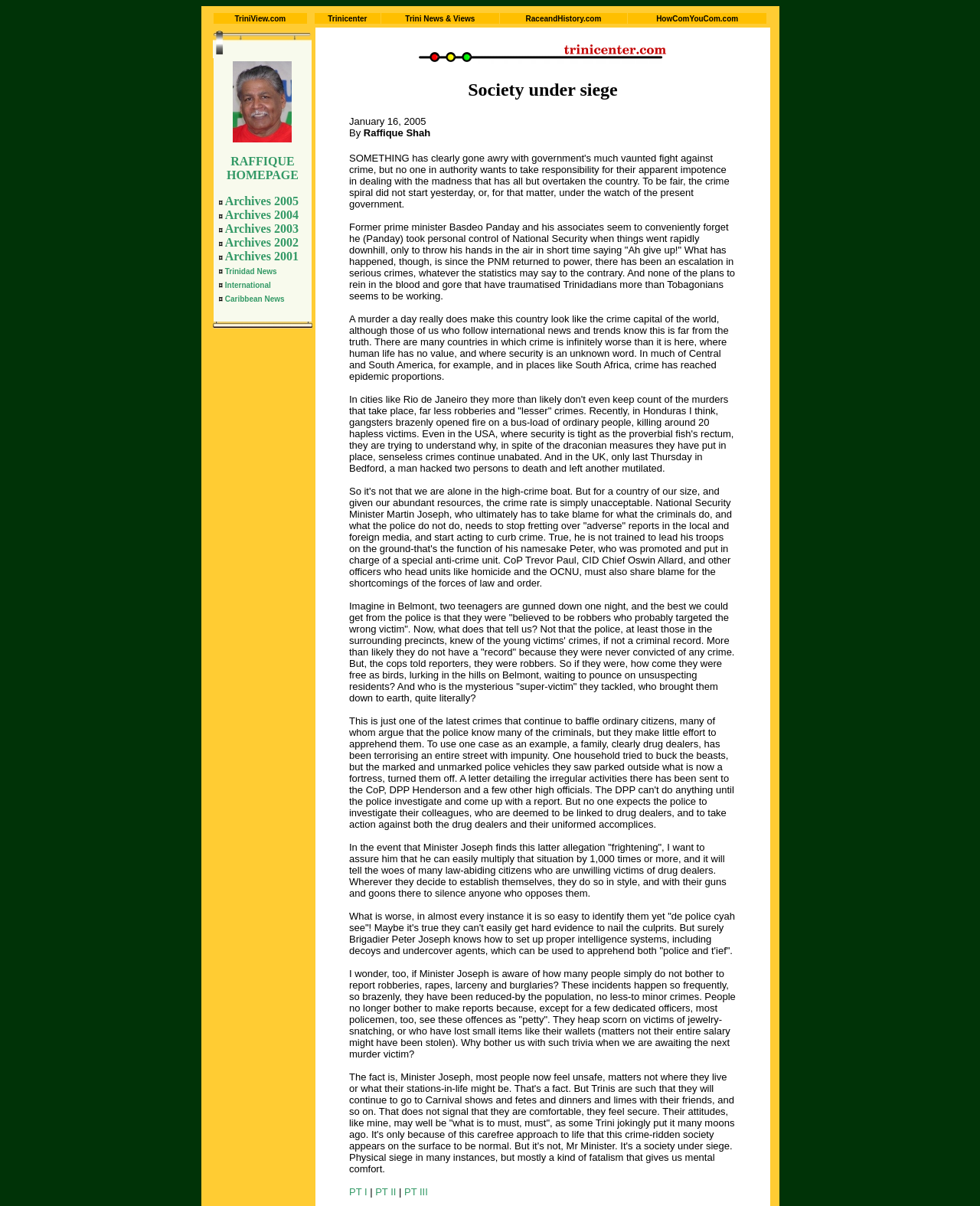Kindly determine the bounding box coordinates for the clickable area to achieve the given instruction: "Visit Raffique Shah's homepage".

[0.231, 0.128, 0.305, 0.15]